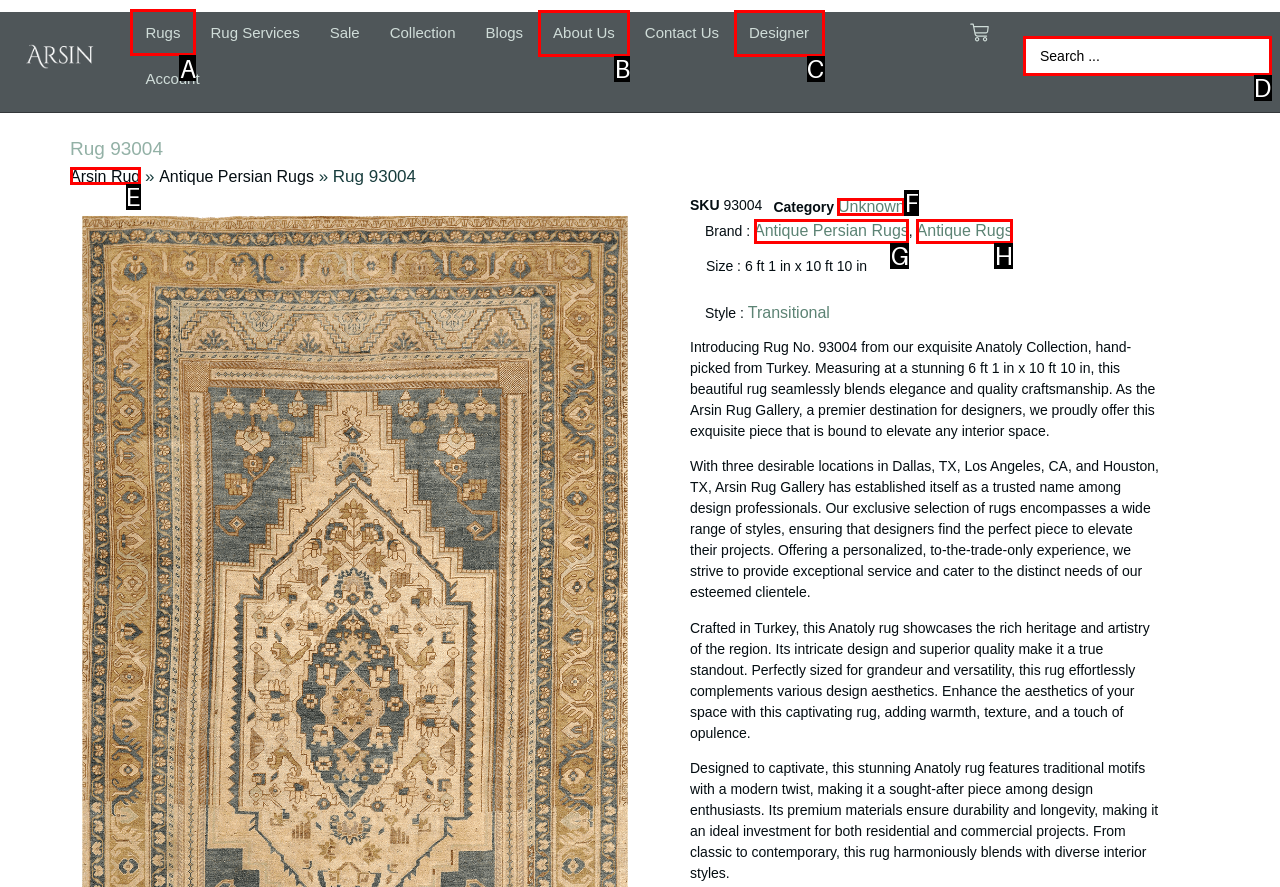From the given options, tell me which letter should be clicked to complete this task: Click the 'Rugs' link
Answer with the letter only.

A